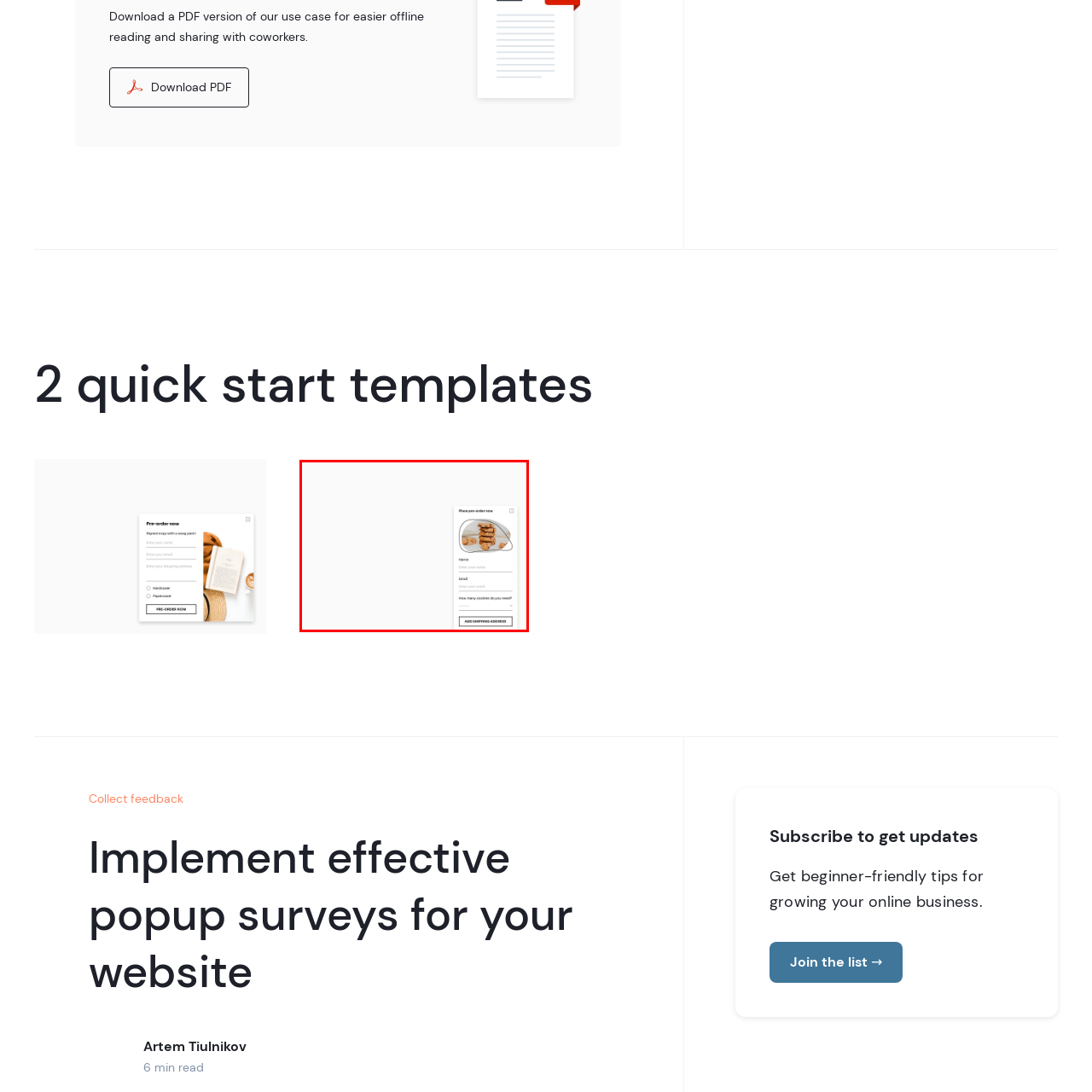Offer a comprehensive description of the image enclosed by the red box.

The image features a tempting stack of freshly baked cookies, showcasing their golden-brown exterior and appealing texture. This delightful display is part of a "Recipes - Order Now" form, inviting users to easily fill out their details, such as name and email, as well as specify the quantity of cookies they would like to order. The design combines visual culinary appeal with practicality, aiming to entice cookie lovers while ensuring a smooth ordering experience.